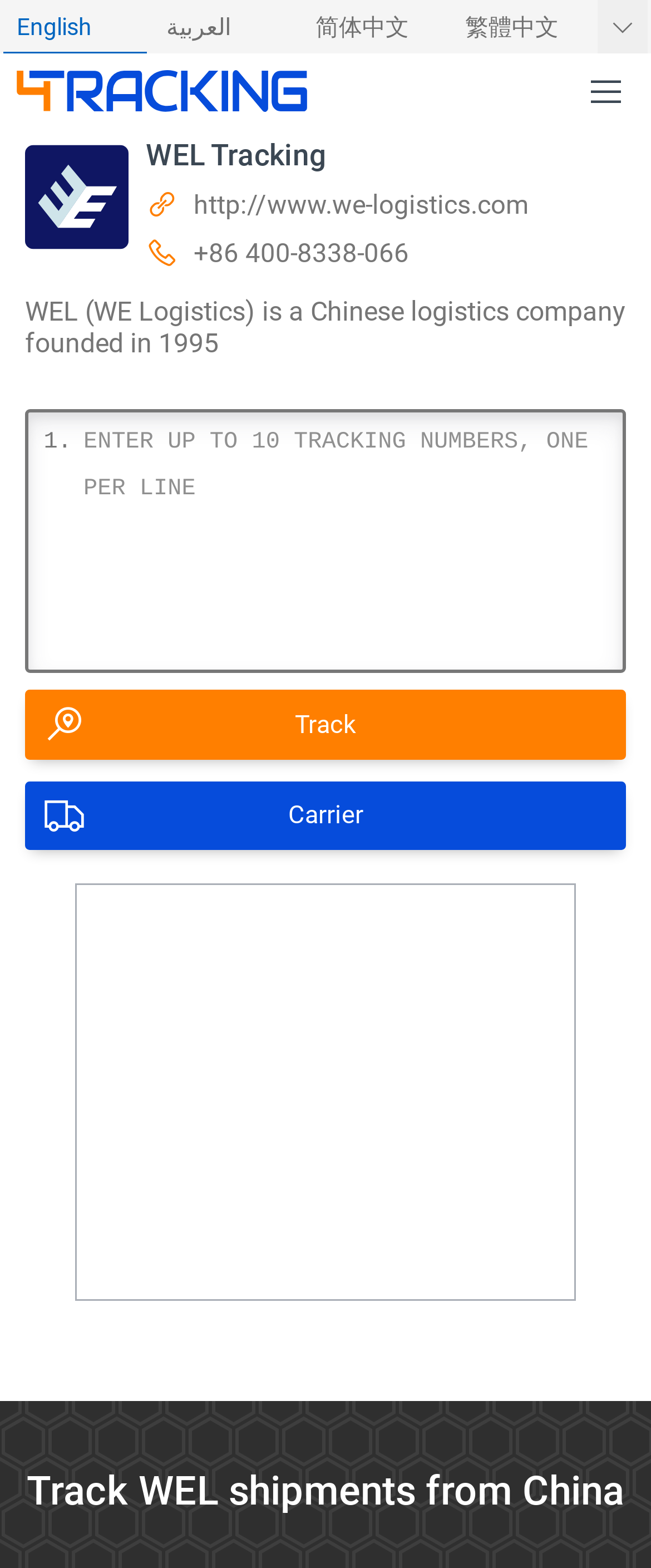Using the element description: "aria-label="Advertisement" name="aswift_0" title="Advertisement"", determine the bounding box coordinates. The coordinates should be in the format [left, top, right, bottom], with values between 0 and 1.

[0.115, 0.56, 0.885, 0.827]